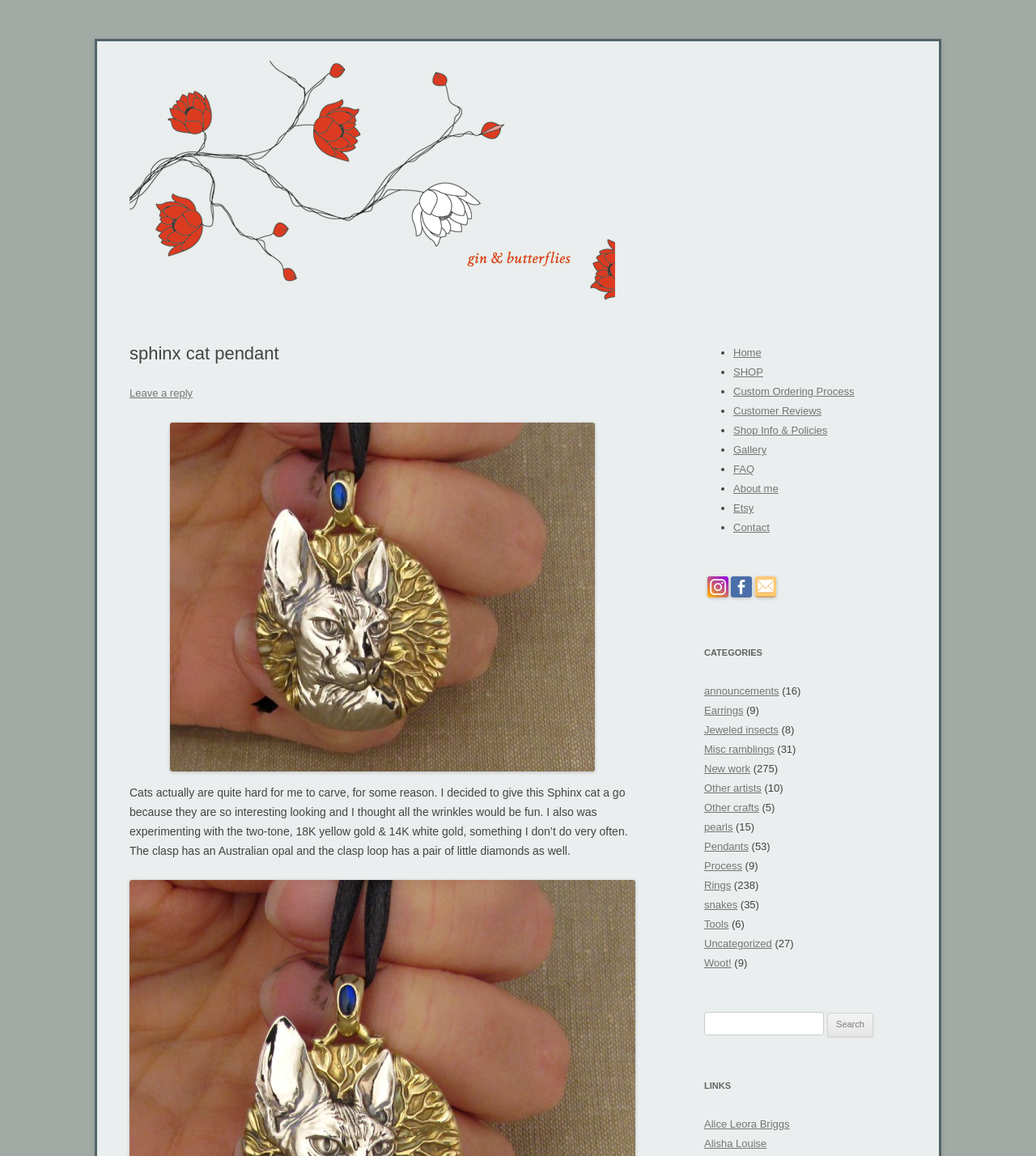Detail the various sections and features of the webpage.

The webpage is about a jewelry designer, Cheyenne Weil, and her online shop, Gin and Butterflies. At the top of the page, there is a heading with the title "Gin and Butterflies" and a link to the same name. Below it, there is another heading with the title "Jewelry by Cheyenne Weil".

On the left side of the page, there is a large image of a custom-designed Sphinx cat pendant with Australian Opal and diamonds, 18K and 14K gold. Below the image, there is a paragraph of text describing the pendant and the designer's experience with carving cats.

To the right of the image, there is a list of links, including "Home", "SHOP", "Custom Ordering Process", and others. These links are likely navigation links to other parts of the website.

Below the image and the list of links, there is a section with a heading "CATEGORIES" and a list of links to different categories, such as "announcements", "Earrings", "Jeweled insects", and others. Each category link has a number in parentheses, indicating the number of items in that category.

Further down the page, there is a section with a heading "LINKS" and a list of links to other websites, including "Alice Leora Briggs" and "Alisha Louise".

At the bottom of the page, there is a search bar with a label "Search for:" and a button to submit the search query.

Overall, the webpage appears to be a blog or online shop for a jewelry designer, with a focus on showcasing her work and providing navigation links to different parts of the website.